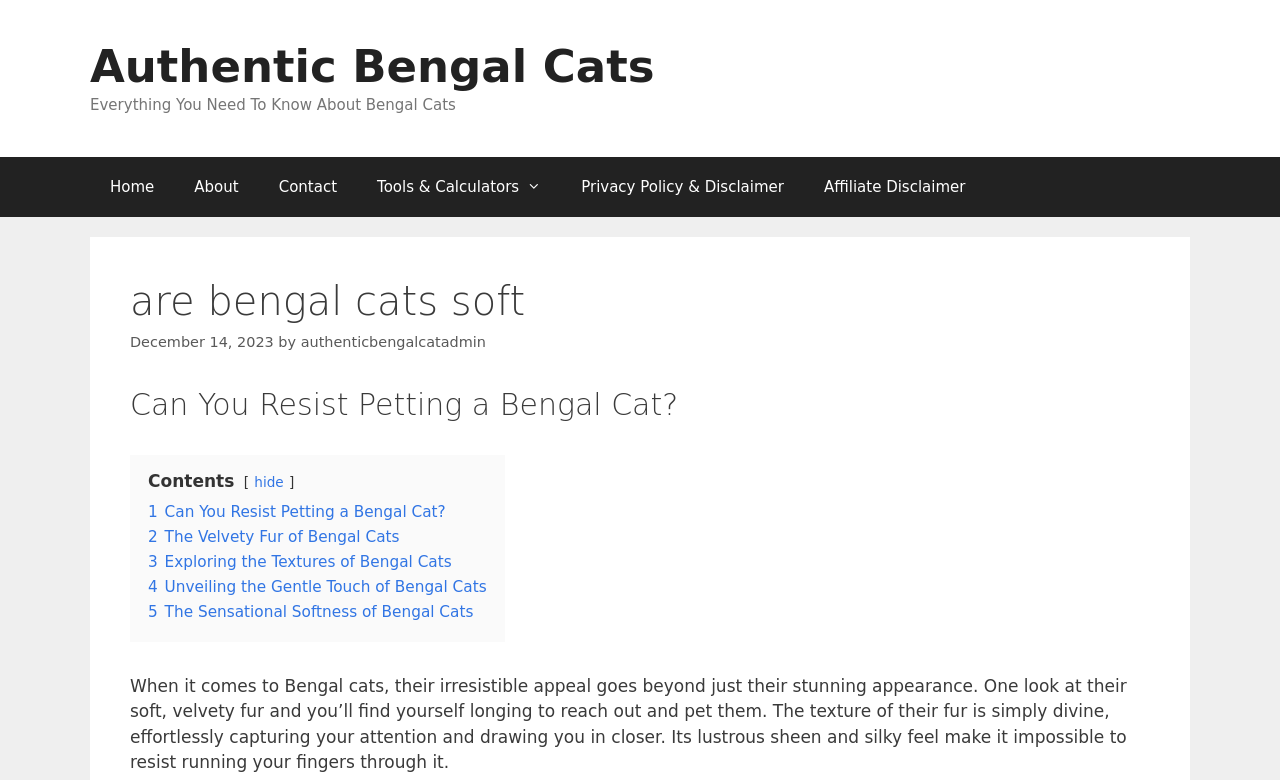Identify and generate the primary title of the webpage.

are bengal cats soft